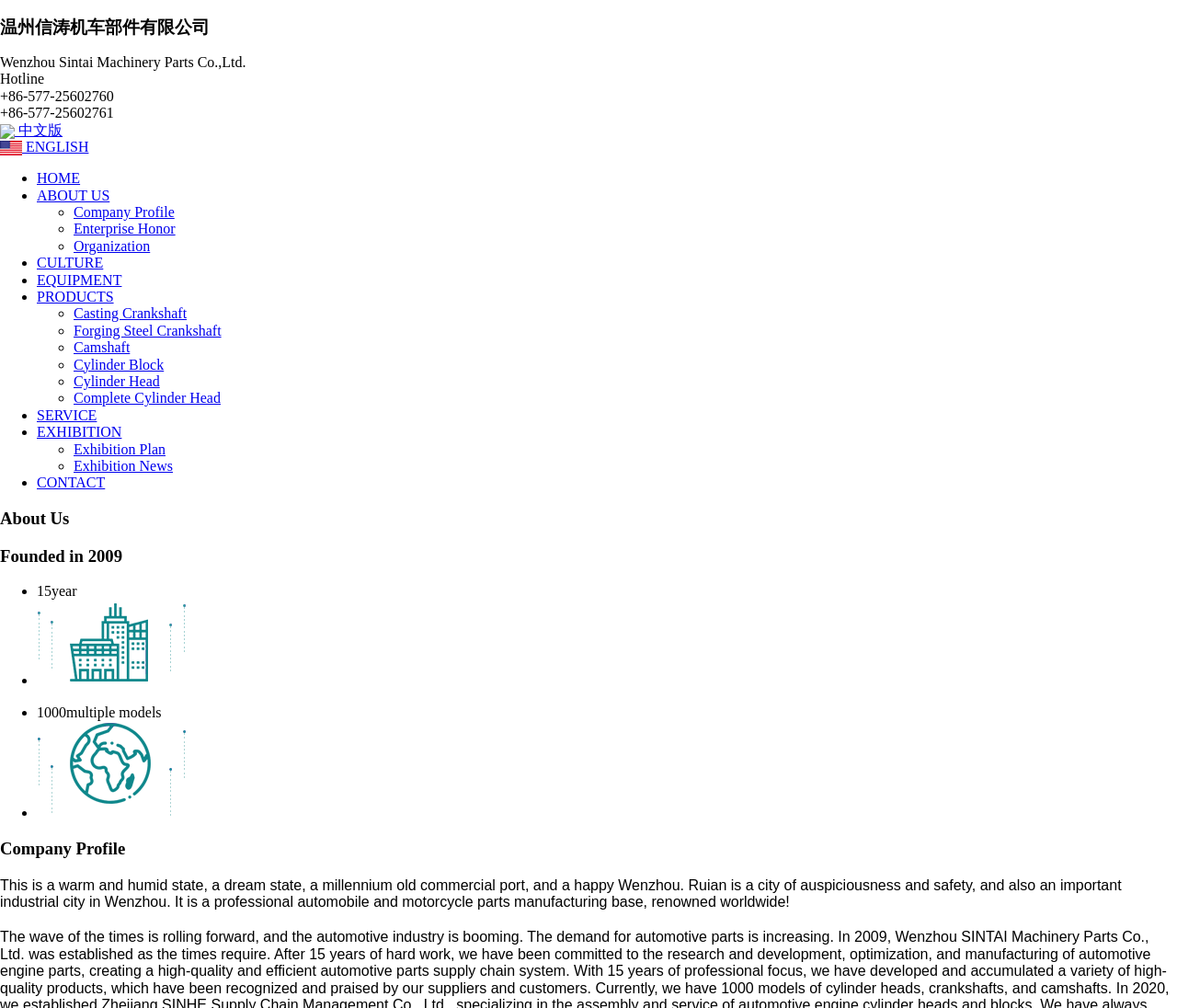Locate the bounding box of the user interface element based on this description: "ABOUT US".

[0.031, 0.186, 0.093, 0.201]